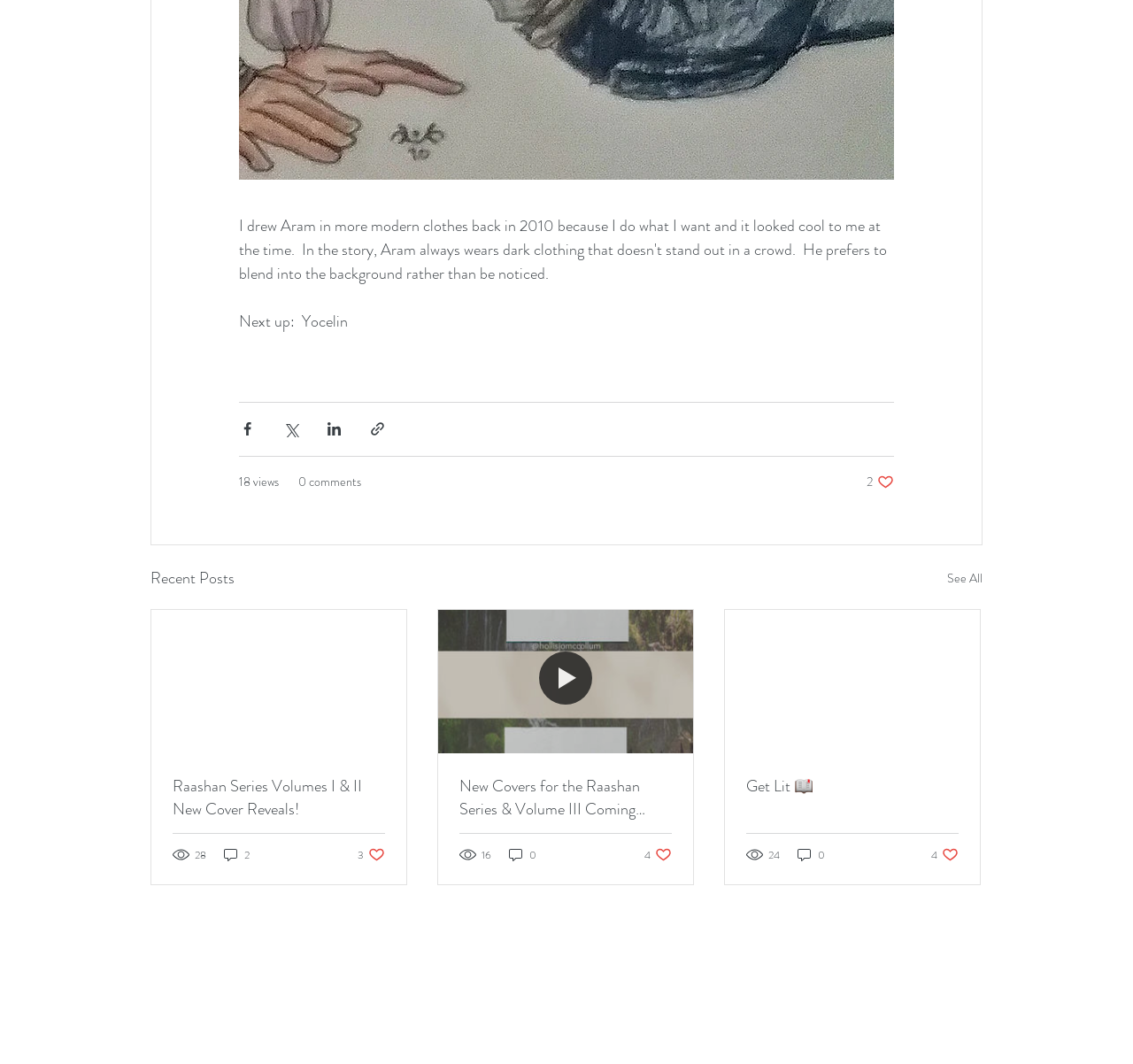Please find the bounding box coordinates of the element that needs to be clicked to perform the following instruction: "See All". The bounding box coordinates should be four float numbers between 0 and 1, represented as [left, top, right, bottom].

[0.836, 0.531, 0.867, 0.555]